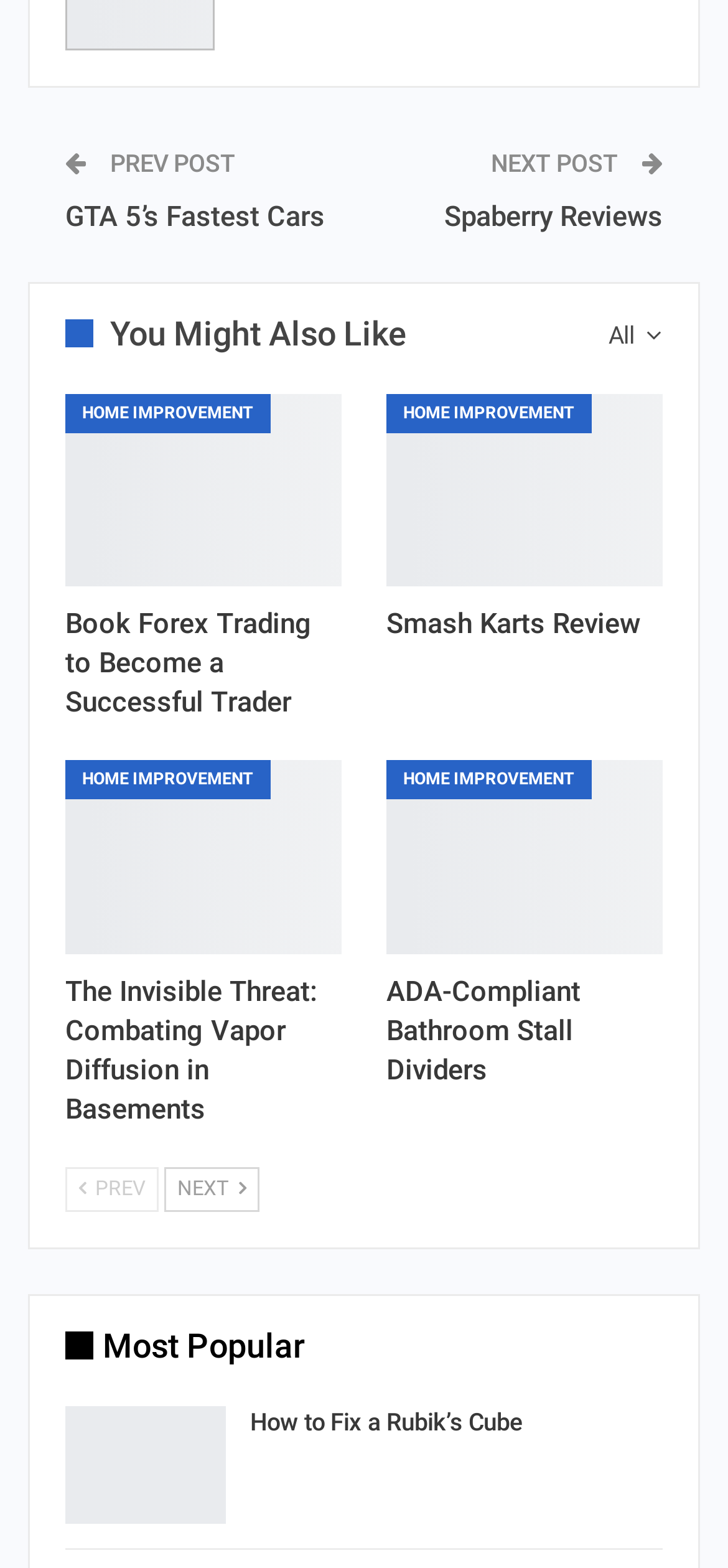Please identify the coordinates of the bounding box for the clickable region that will accomplish this instruction: "Click on the 'GTA 5’s Fastest Cars' link".

[0.09, 0.127, 0.446, 0.148]